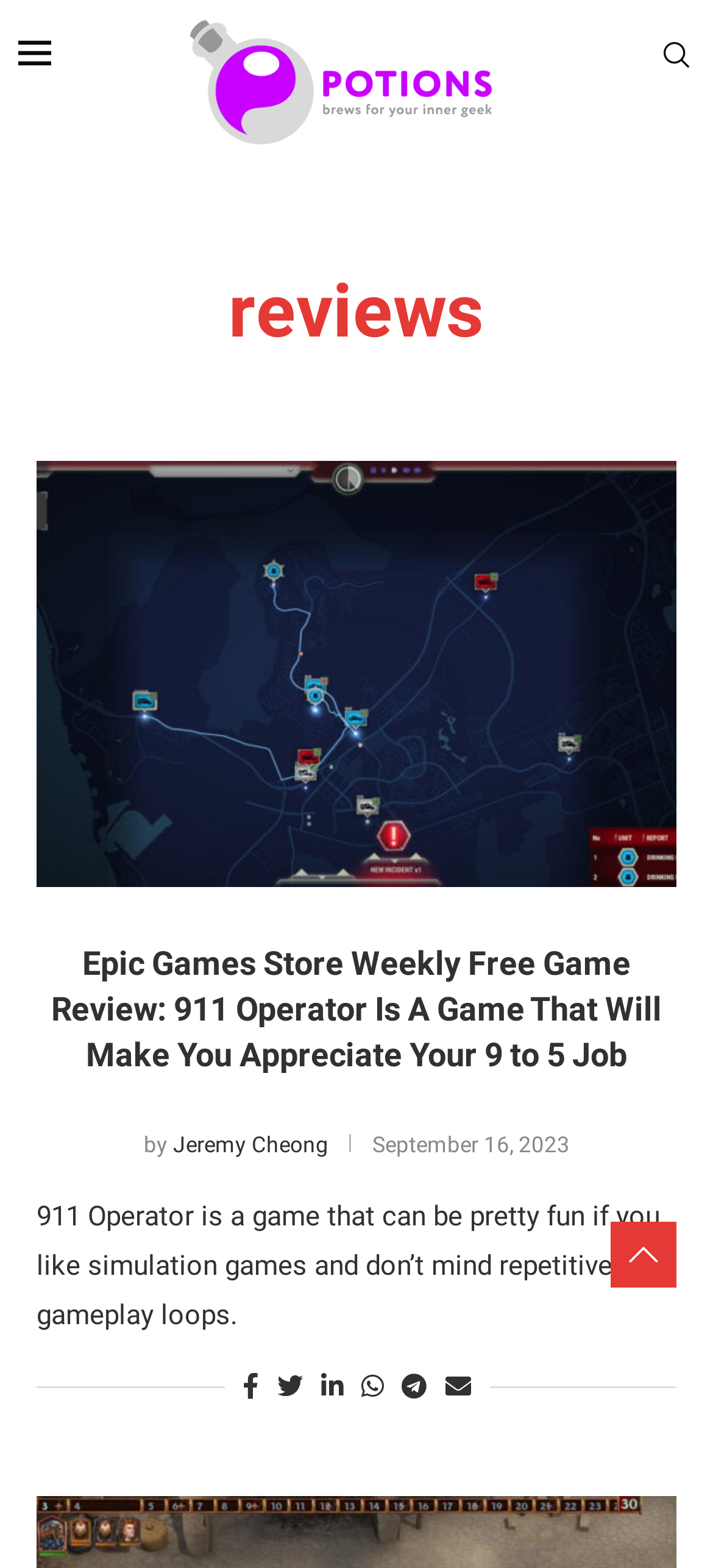Pinpoint the bounding box coordinates for the area that should be clicked to perform the following instruction: "Click on the website logo".

[0.266, 0.001, 0.69, 0.104]